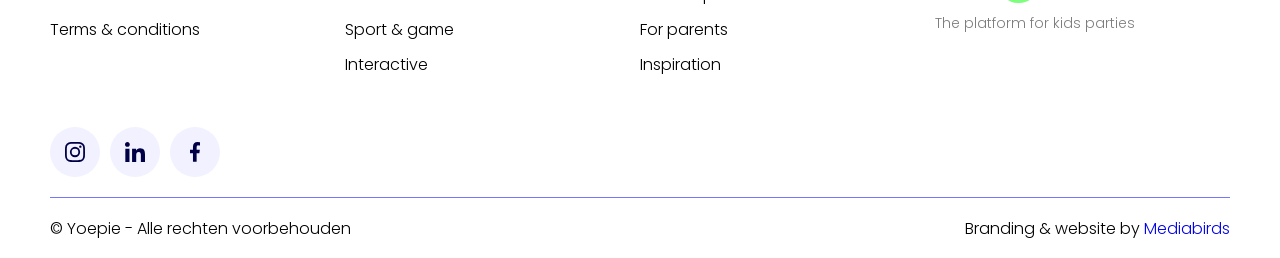Using the given element description, provide the bounding box coordinates (top-left x, top-left y, bottom-right x, bottom-right y) for the corresponding UI element in the screenshot: Sport & game

[0.27, 0.067, 0.5, 0.164]